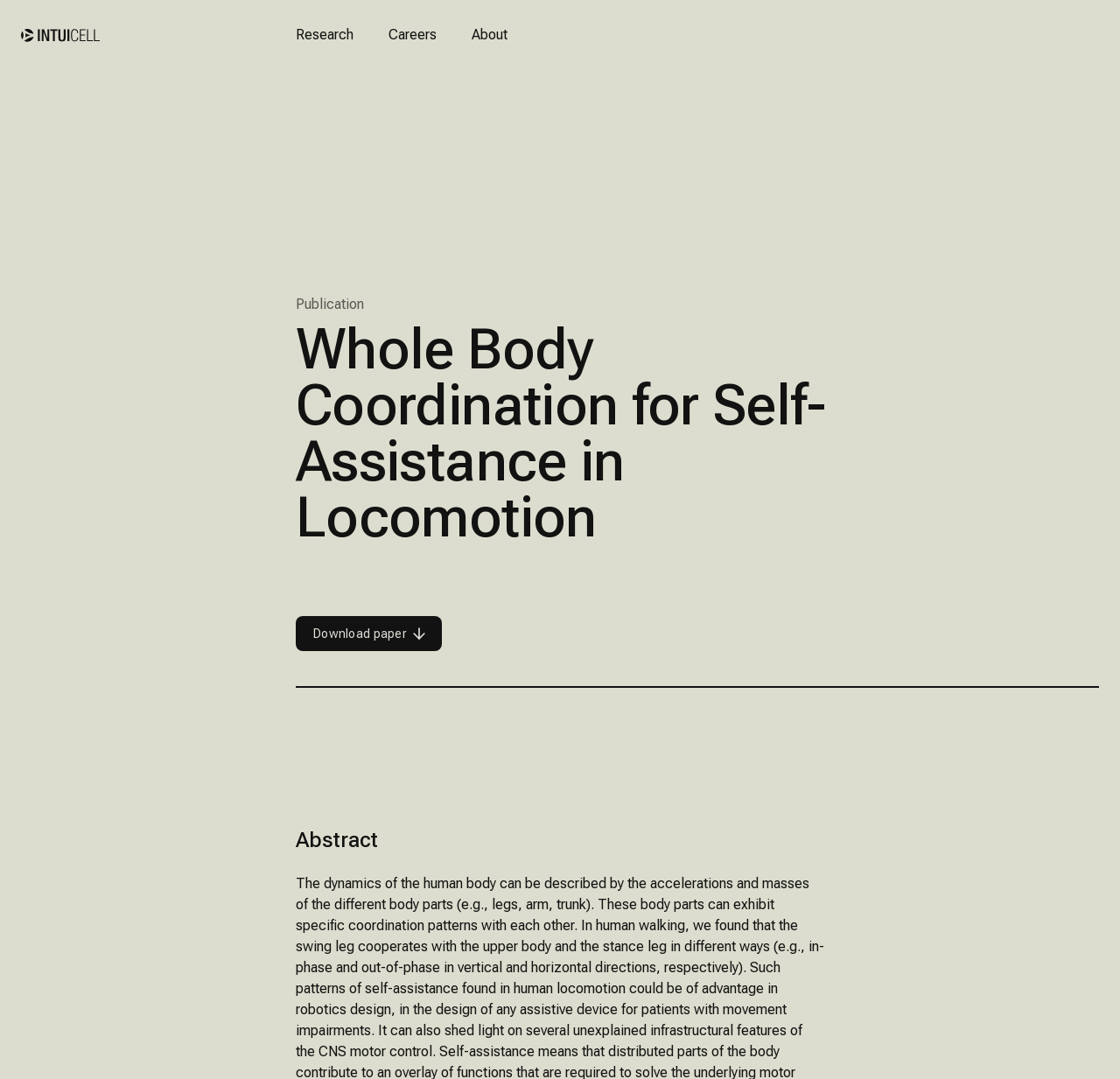Using the details in the image, give a detailed response to the question below:
What is the purpose of the image next to the 'Download paper' link?

The image next to the 'Download paper' link is likely an icon to visually represent the action of downloading a paper, making it easier for users to understand the purpose of the link.